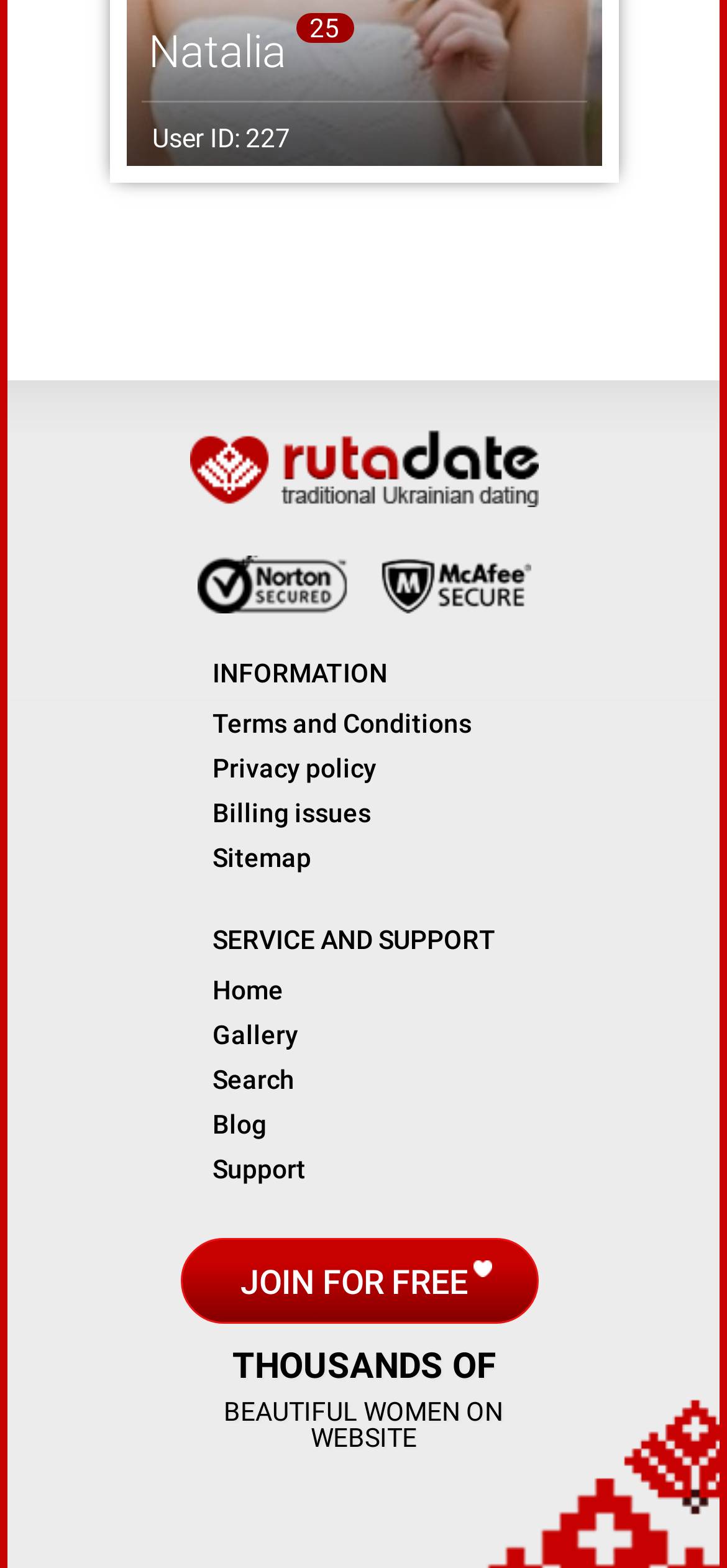Please give a succinct answer to the question in one word or phrase:
What is the theme of the website?

Dating or social networking